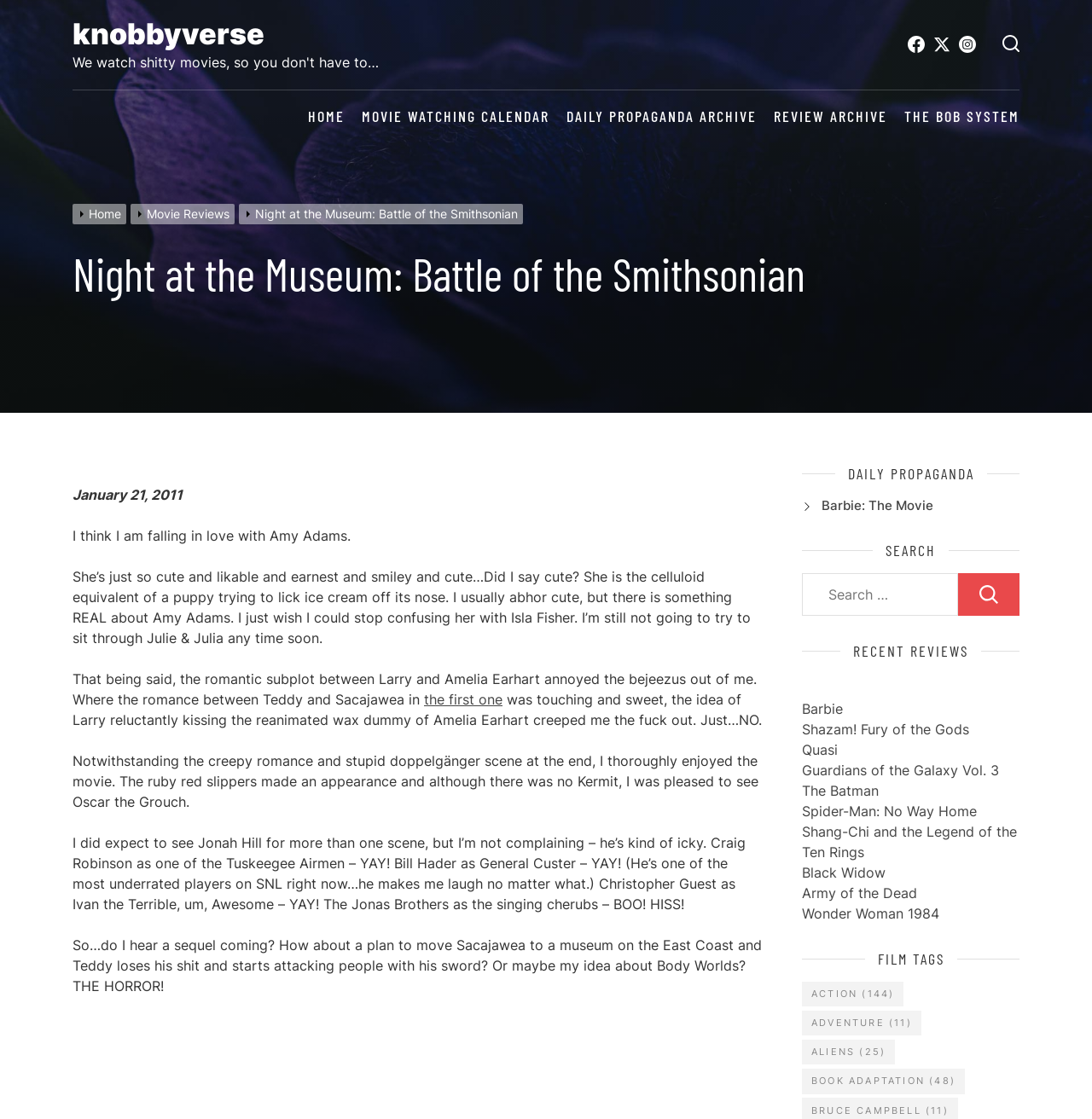What is the name of the movie mentioned in the 'DAILY PROPAGANDA' section?
Refer to the image and give a detailed answer to the query.

The name of the movie mentioned in the 'DAILY PROPAGANDA' section can be found in the link element with the text 'Barbie: The Movie'. This element is a child of the heading element with the text 'DAILY PROPAGANDA'.